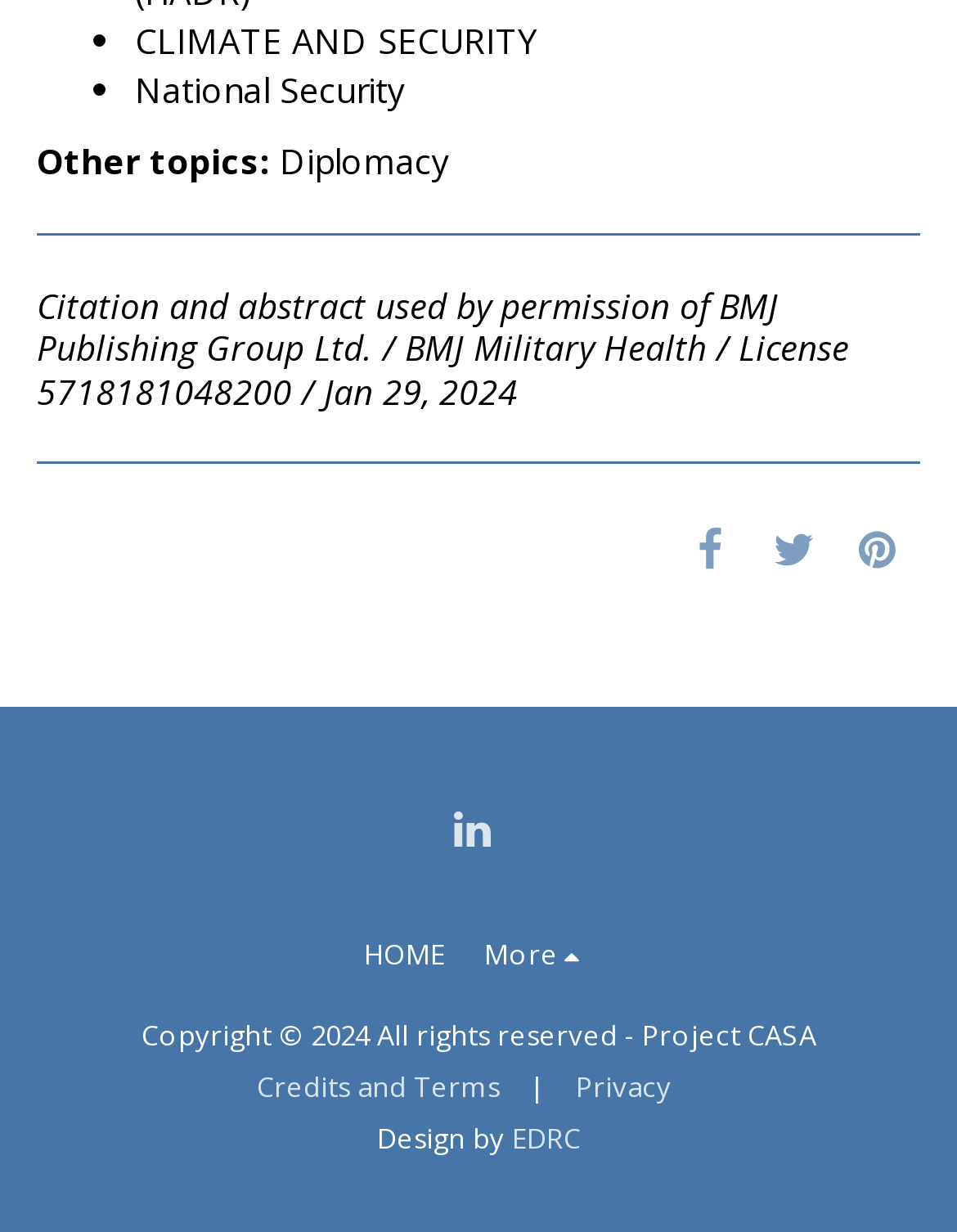Please provide a brief answer to the question using only one word or phrase: 
What is the name of the project?

Project CASA